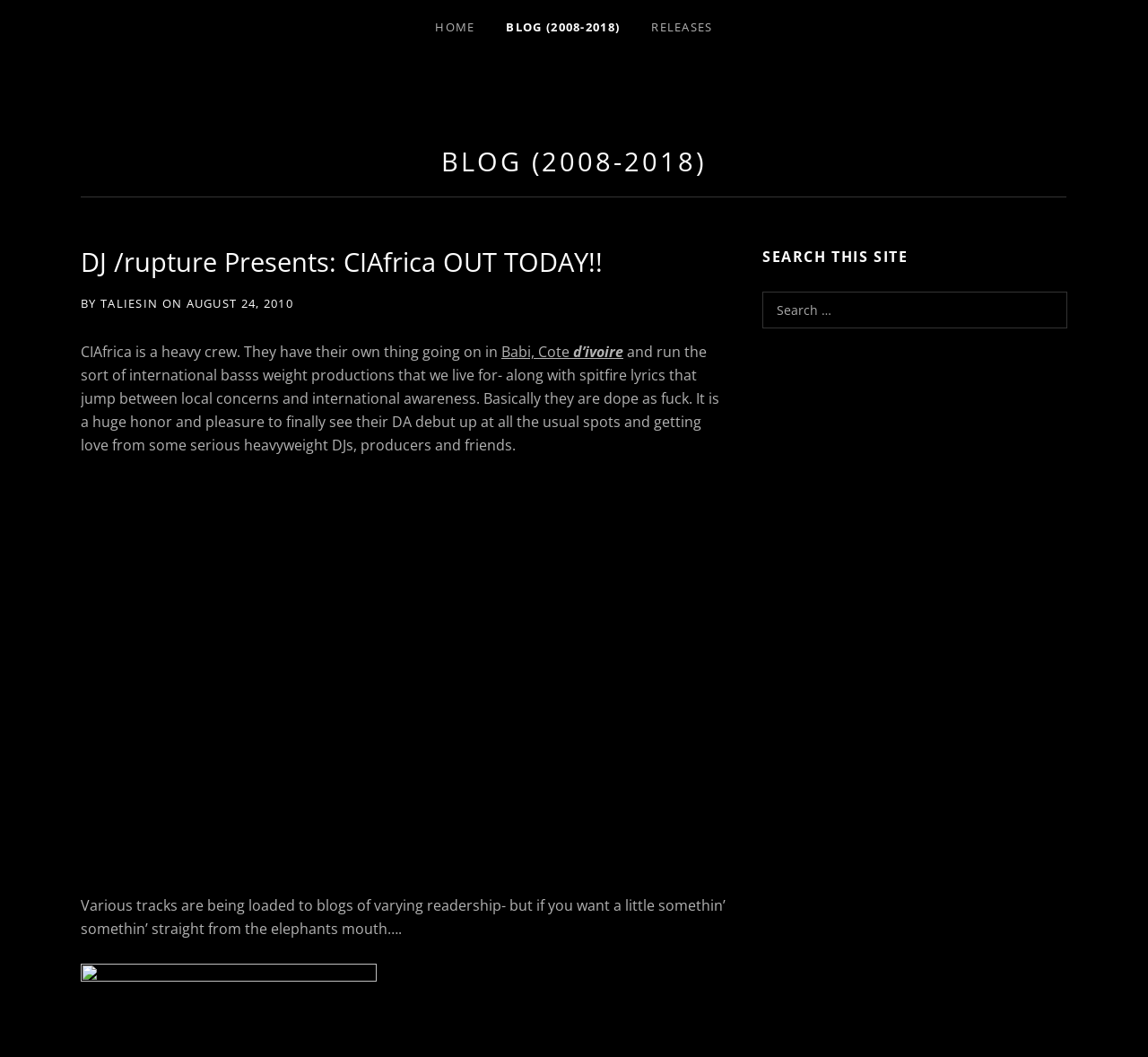What is the name of the blog?
Look at the screenshot and respond with a single word or phrase.

Dutty Artz